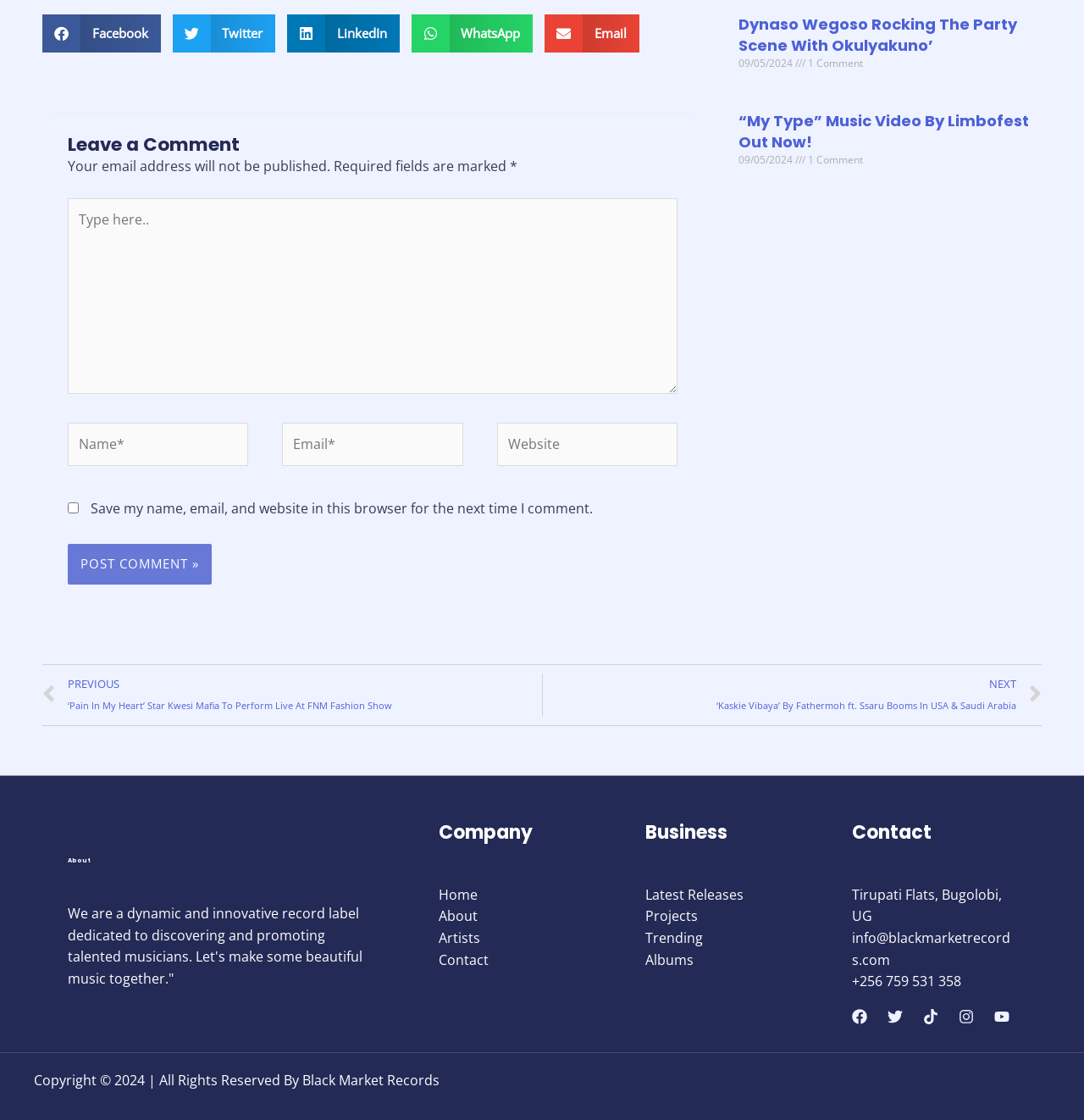How many articles are on this webpage?
Using the image as a reference, answer the question in detail.

I counted the number of article elements on the webpage, which are [345] and [346], and found that there are 2 articles.